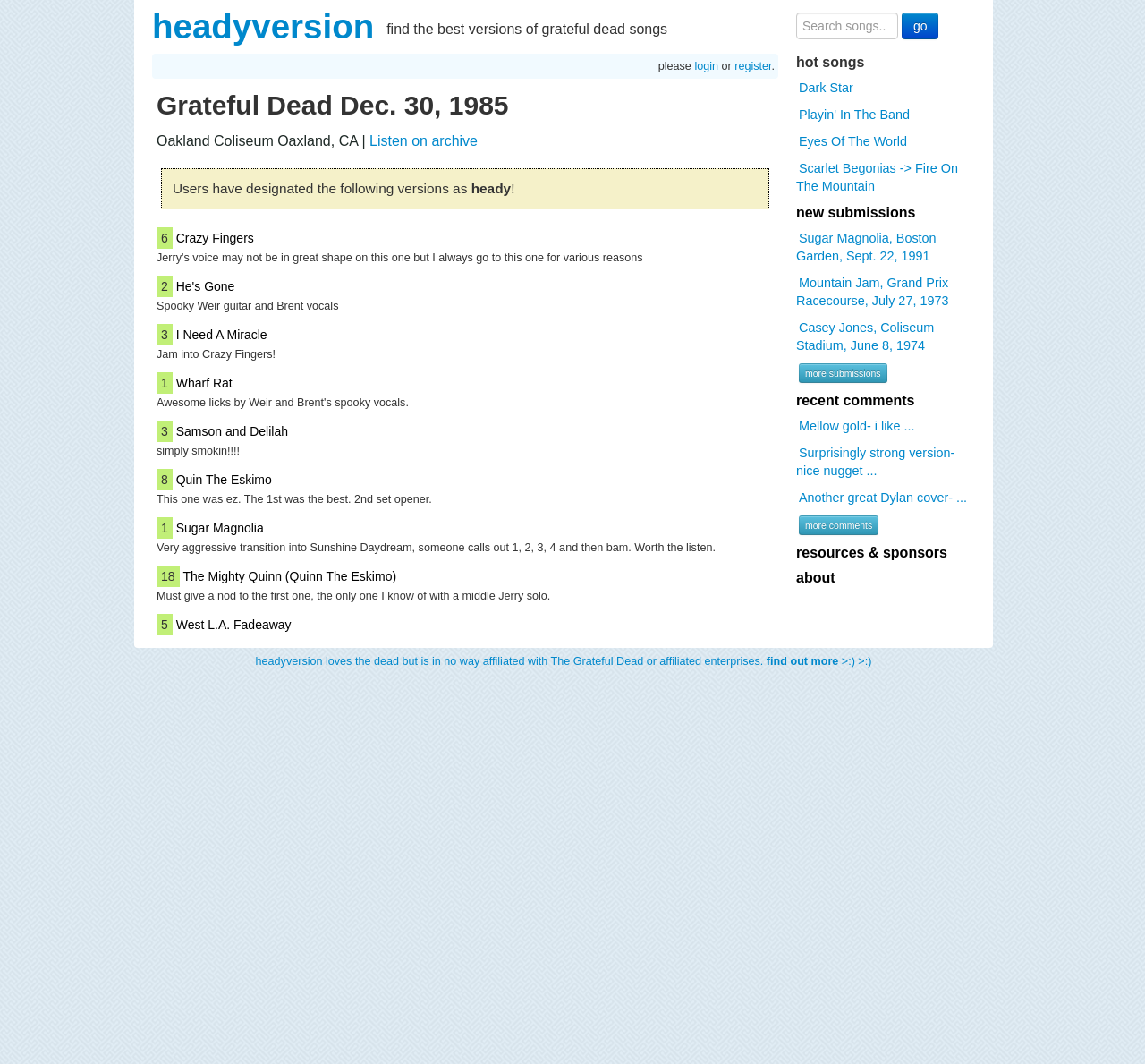Determine the bounding box coordinates of the region that needs to be clicked to achieve the task: "Explore more submissions".

[0.698, 0.341, 0.775, 0.36]